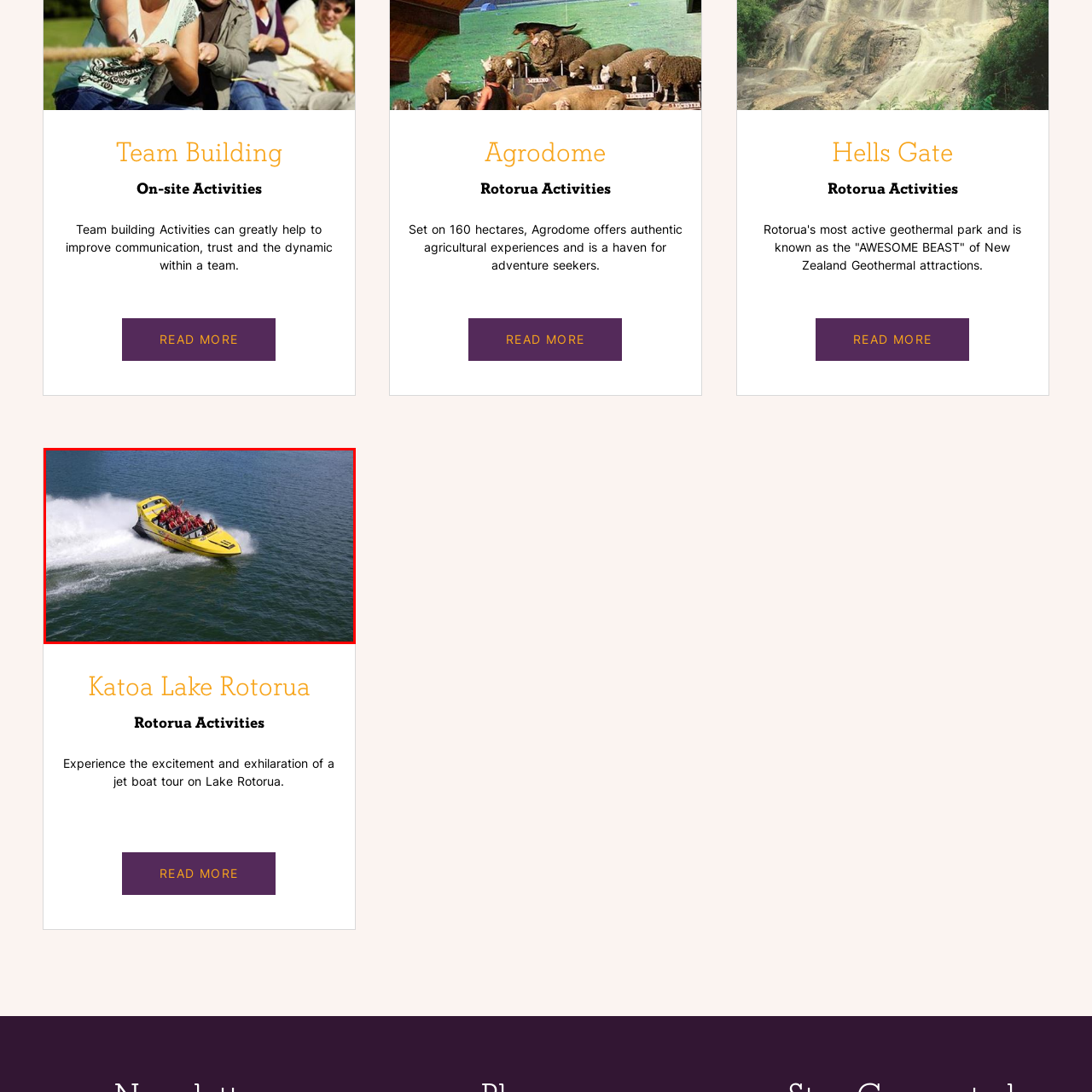Analyze the image surrounded by the red box and respond concisely: What company offers this jet boat tour?

Katoa Lake Rotorua